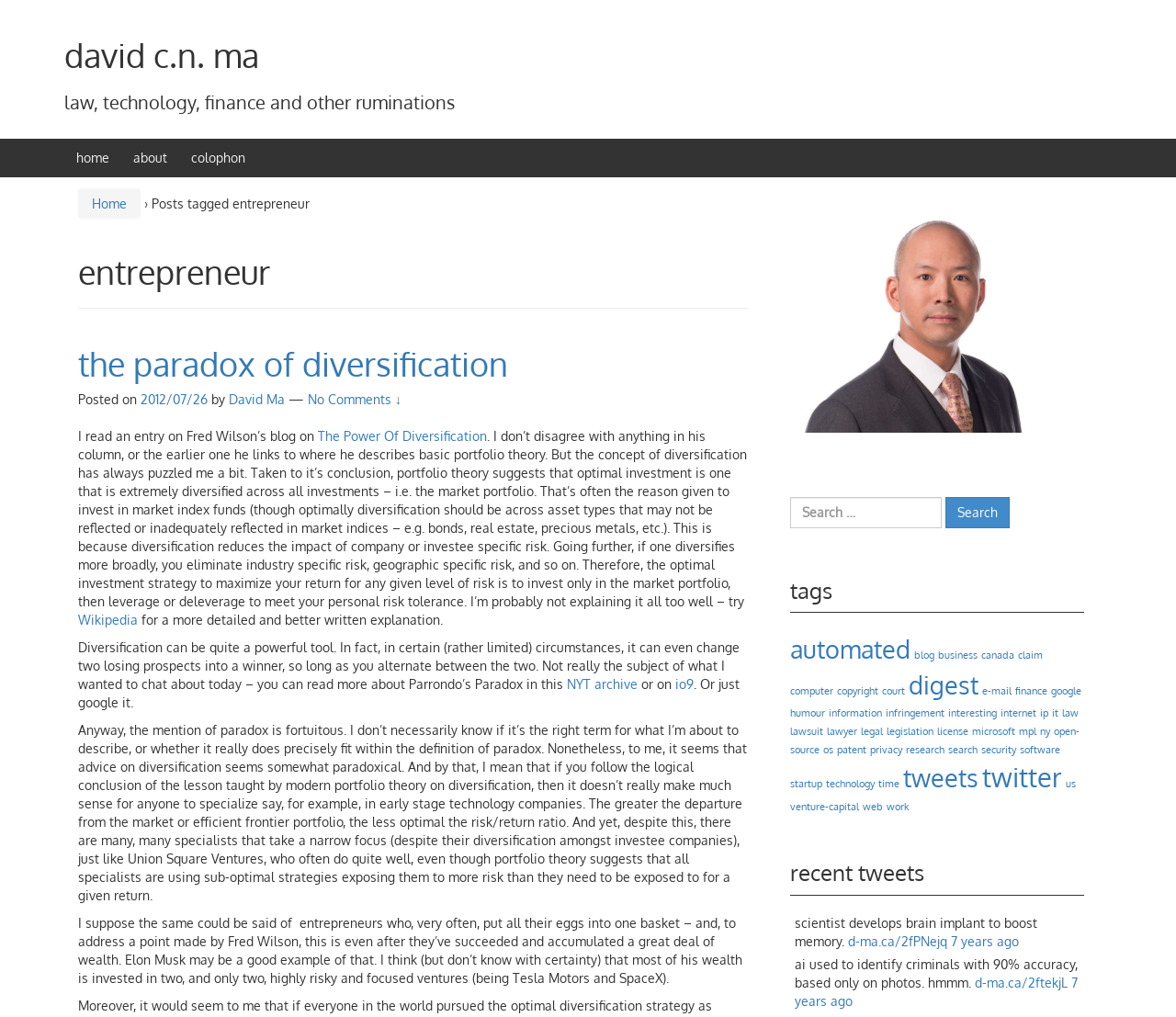Specify the bounding box coordinates of the element's region that should be clicked to achieve the following instruction: "click the 'No Comments ↓' link". The bounding box coordinates consist of four float numbers between 0 and 1, in the format [left, top, right, bottom].

[0.262, 0.385, 0.341, 0.401]